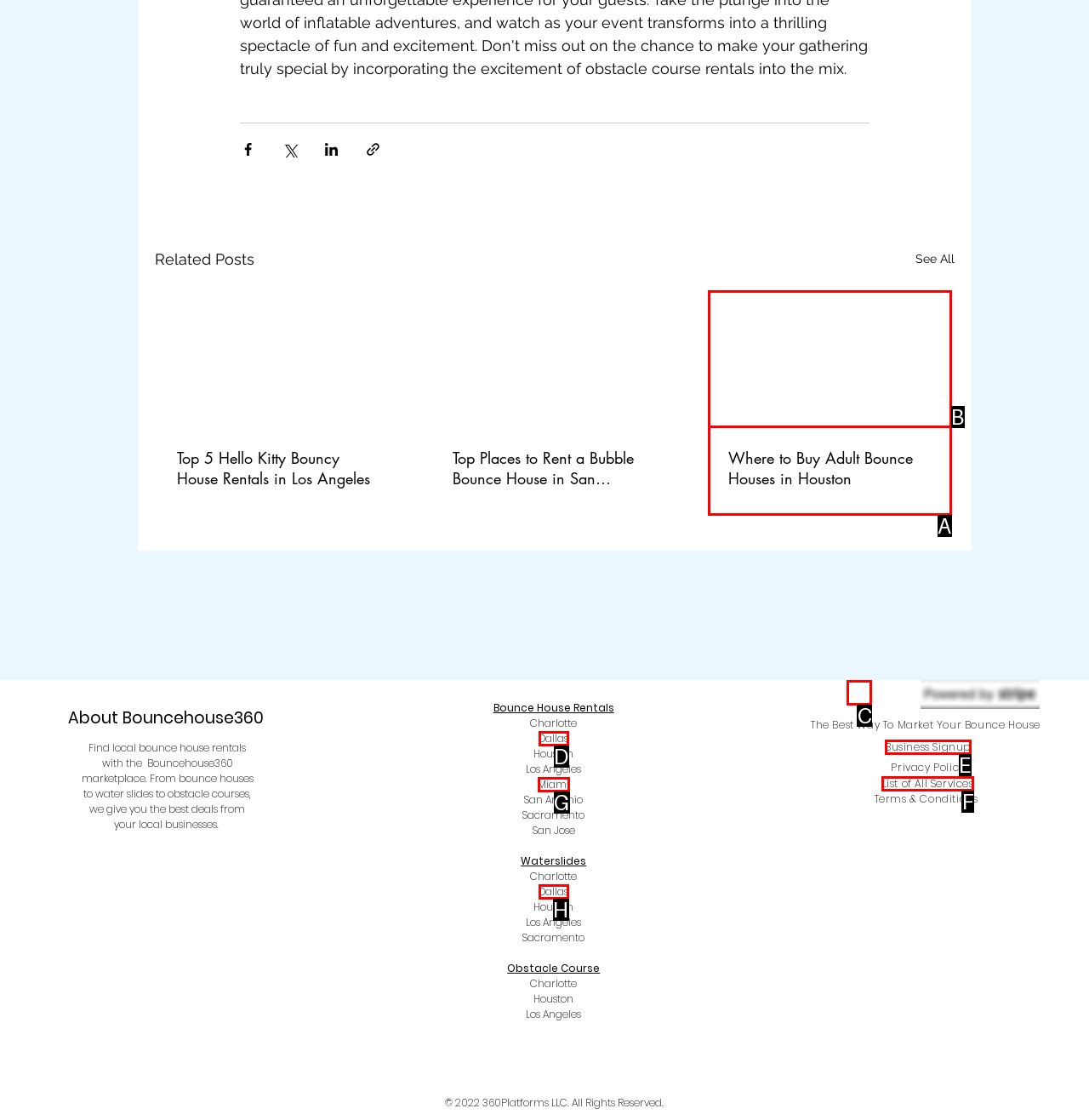Determine the HTML element that aligns with the description: List of All Services
Answer by stating the letter of the appropriate option from the available choices.

F